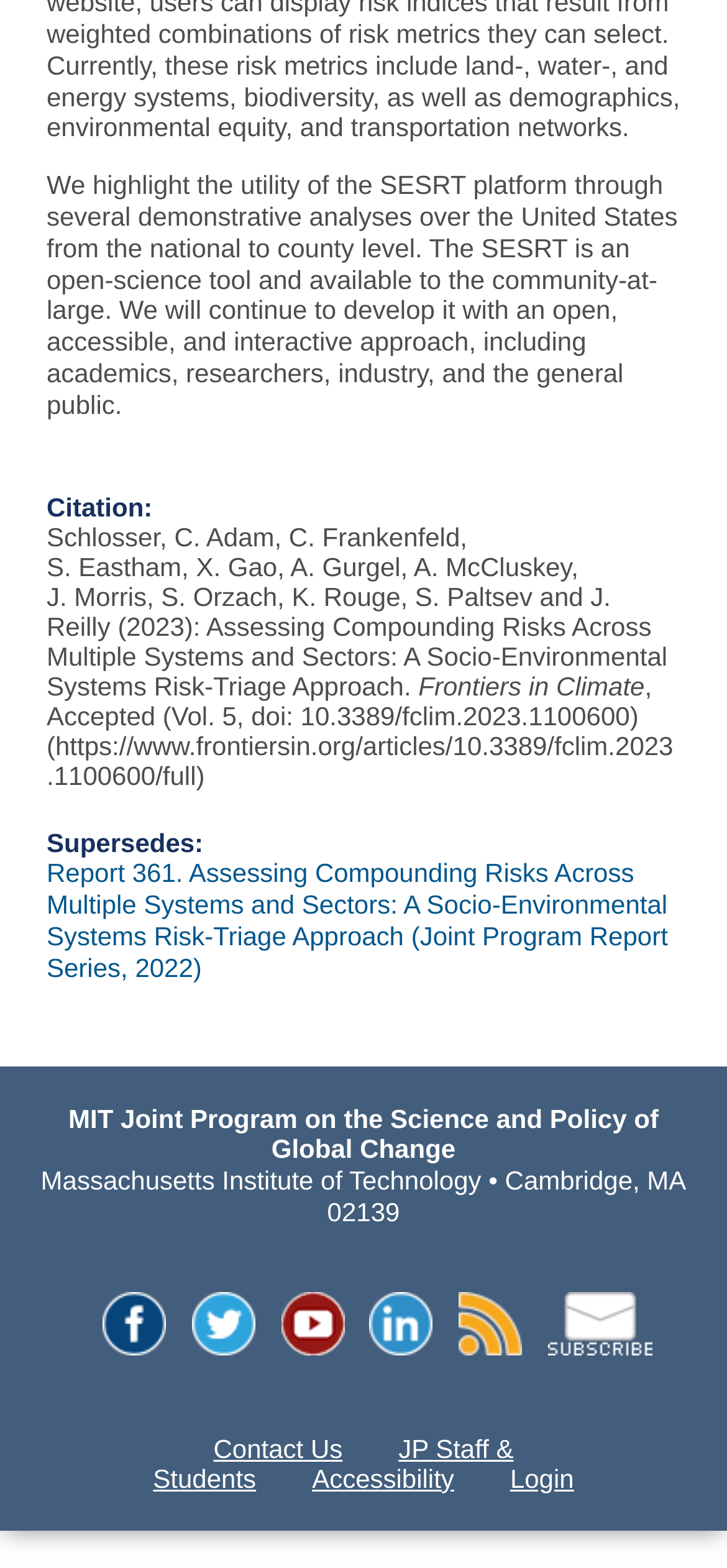Using the elements shown in the image, answer the question comprehensively: Who are the authors of the cited article?

I found the authors of the cited article by looking at the text following the 'Citation:' heading, which lists the authors as 'Schlosser, C. Adam, C. Frankenfeld, S. Eastham, X. Gao, A. Gurgel, A. McCluskey, J. Morris, S. Orzach, K. Rouge, S. Paltsev and J. Reilly.' The short answer is a concise representation of the authors, using 'et al.' to indicate multiple authors.